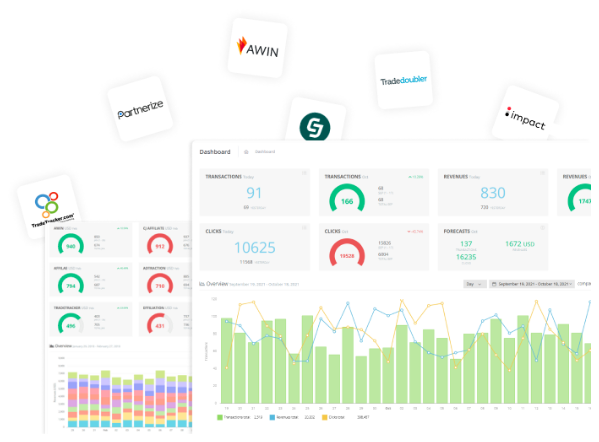Convey a rich and detailed description of the image.

The image showcases a comprehensive dashboard from Strackr.com, designed to provide vital insights for affiliate marketing performance. The dashboard prominently features key metrics including the number of transactions, clicks, and revenues, helping users to monitor their affiliate sales efficiently. 

Graphs and charts are displayed, illustrating trends in performance over time, while icons for popular affiliate networks like Partnerize, Awin, TradeDoubler, and impact are strategically placed to highlight integrations available within the platform. This visualization aids users in analyzing their marketing strategies, focusing on data-driven decisions to optimize conversions and traffic sources. 

Overall, the dashboard reflects the essential tools and analytics needed for affiliate marketers to enhance their revenue generation and refine their marketing efforts.